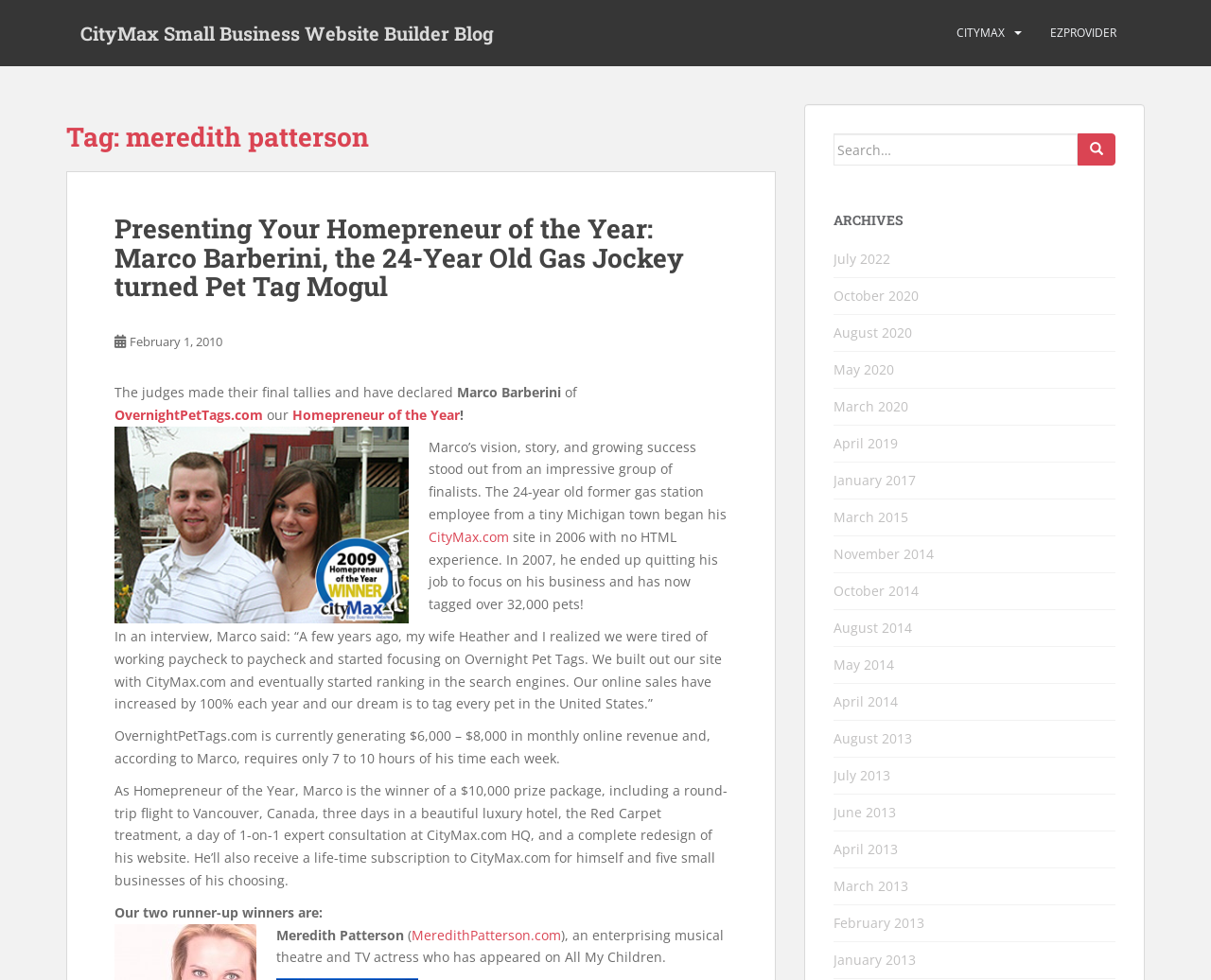Bounding box coordinates are specified in the format (top-left x, top-left y, bottom-right x, bottom-right y). All values are floating point numbers bounded between 0 and 1. Please provide the bounding box coordinate of the region this sentence describes: CityMax

[0.79, 0.014, 0.83, 0.053]